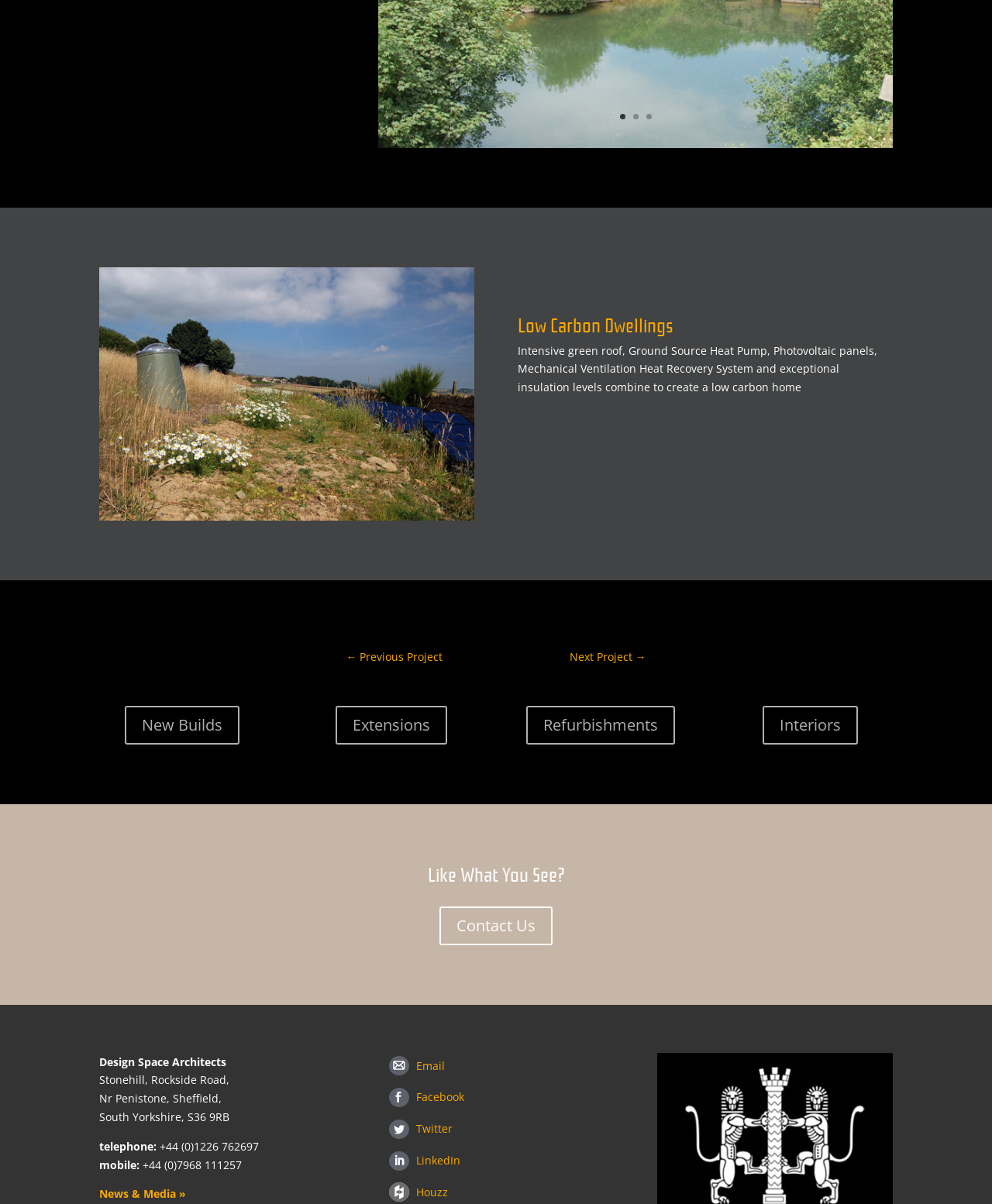What is the location of the company?
Provide a well-explained and detailed answer to the question.

I inferred this answer by looking at the address 'Stonehill, Rockside Road, Nr Penistone, Sheffield, South Yorkshire, S36 9RB' which provides the location of the company.